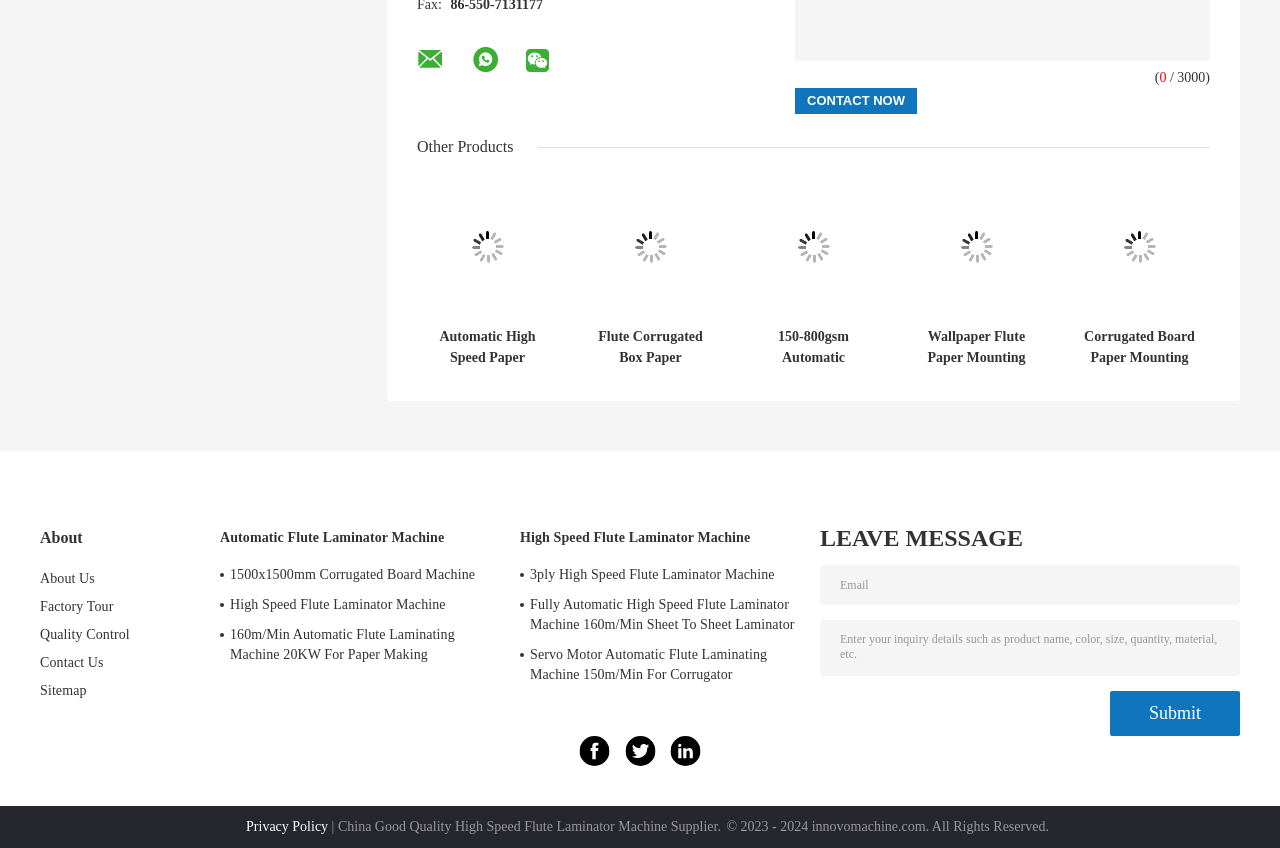Determine the bounding box coordinates of the clickable region to follow the instruction: "Click the About Us link".

[0.031, 0.673, 0.074, 0.691]